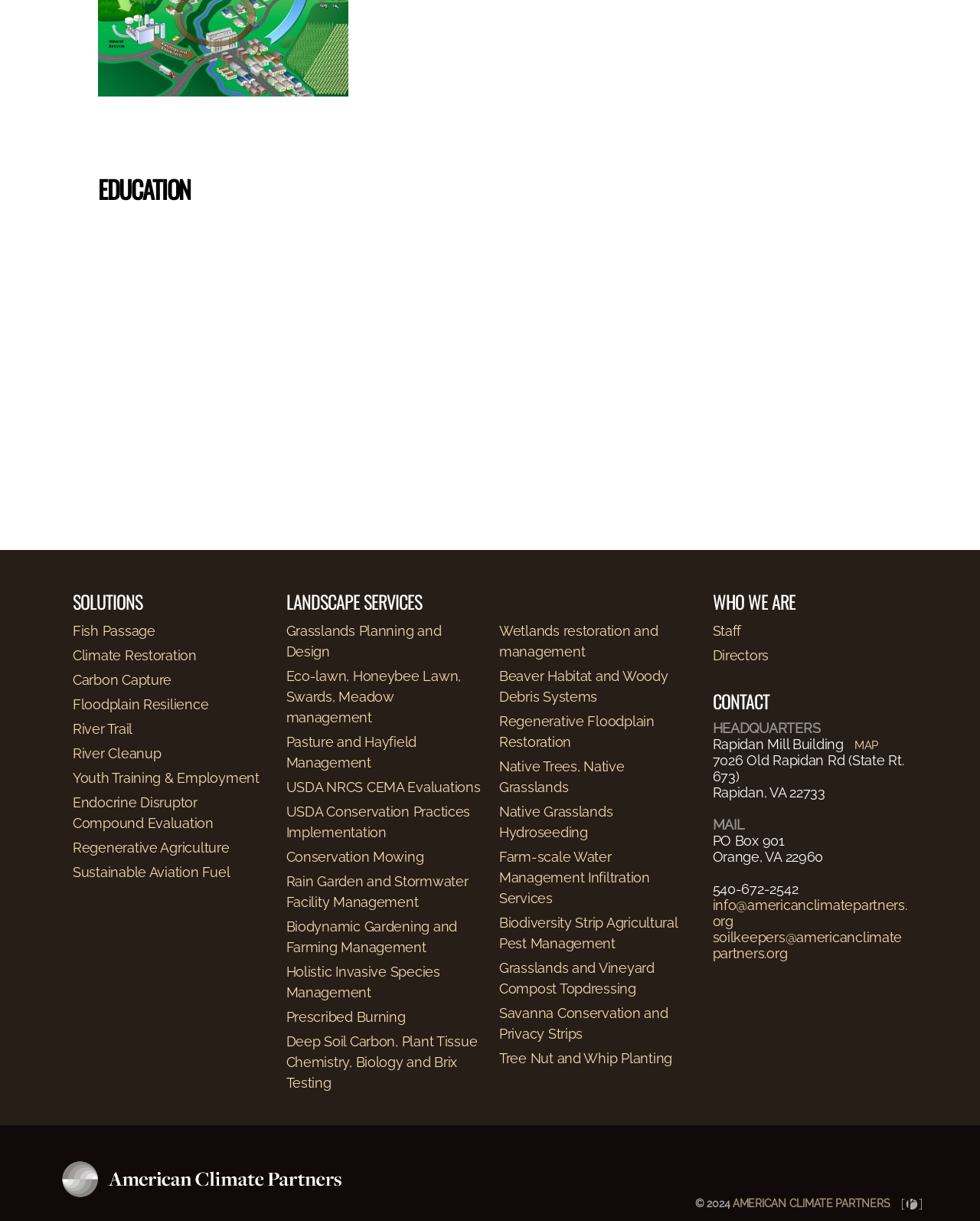Identify the bounding box of the UI component described as: "Savanna Conservation and Privacy Strips".

[0.509, 0.823, 0.682, 0.853]